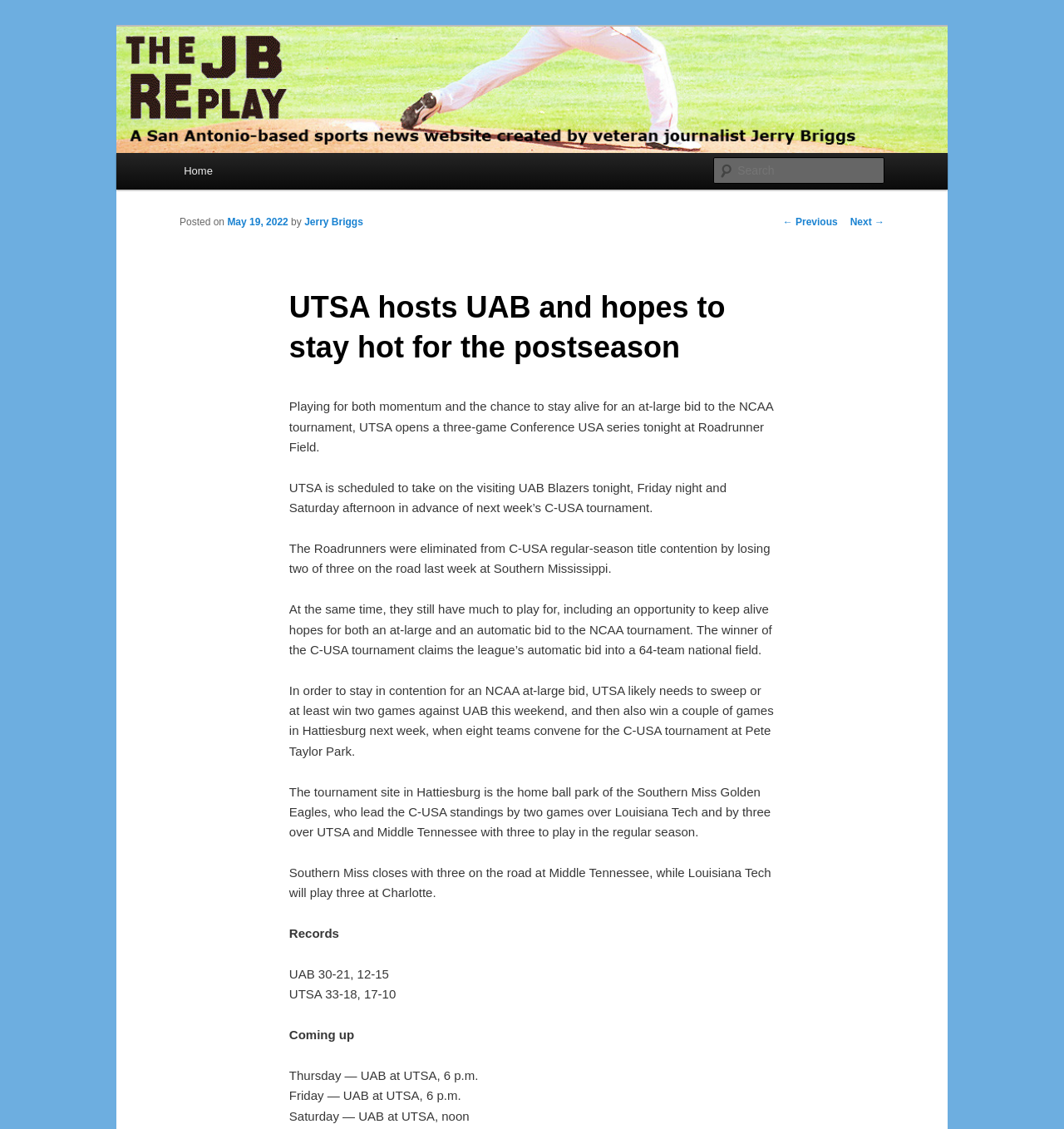Locate the bounding box coordinates of the UI element described by: "parent_node: Search name="s" placeholder="Search"". Provide the coordinates as four float numbers between 0 and 1, formatted as [left, top, right, bottom].

[0.671, 0.139, 0.831, 0.163]